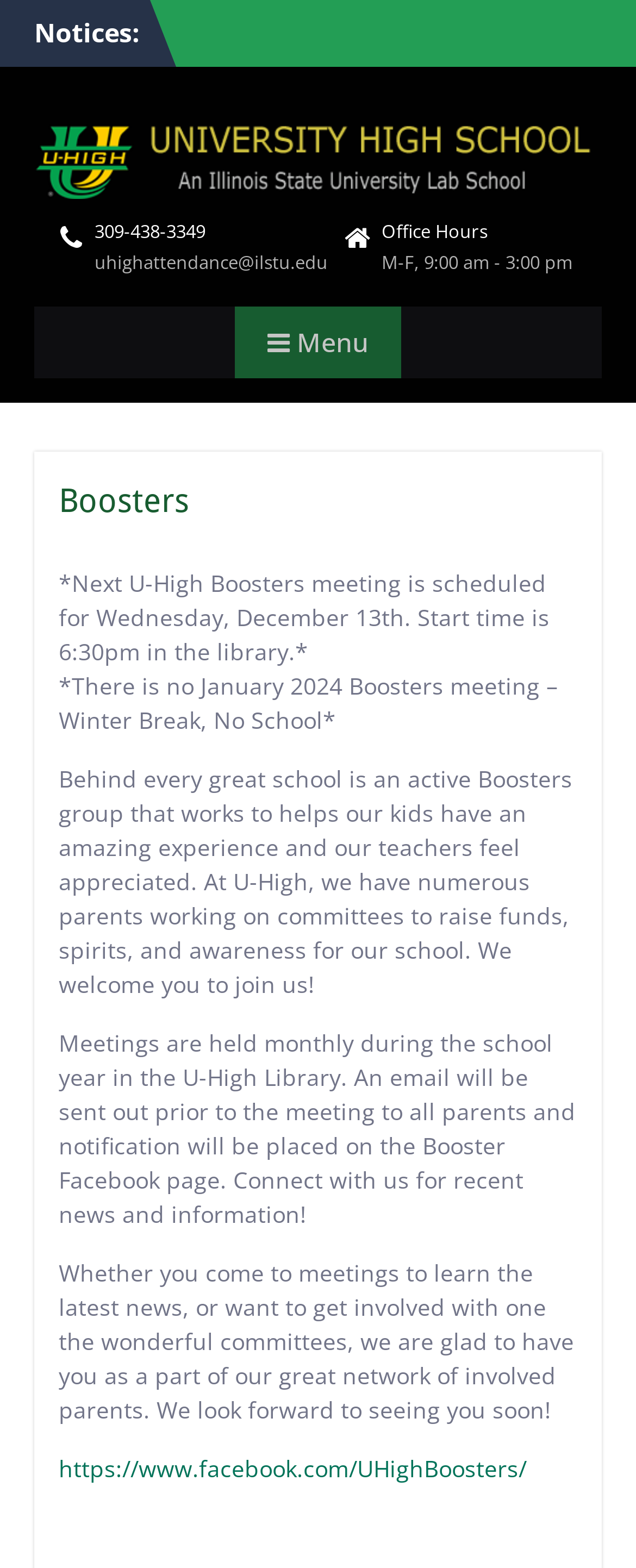How often are the Boosters meetings held?
By examining the image, provide a one-word or phrase answer.

Monthly